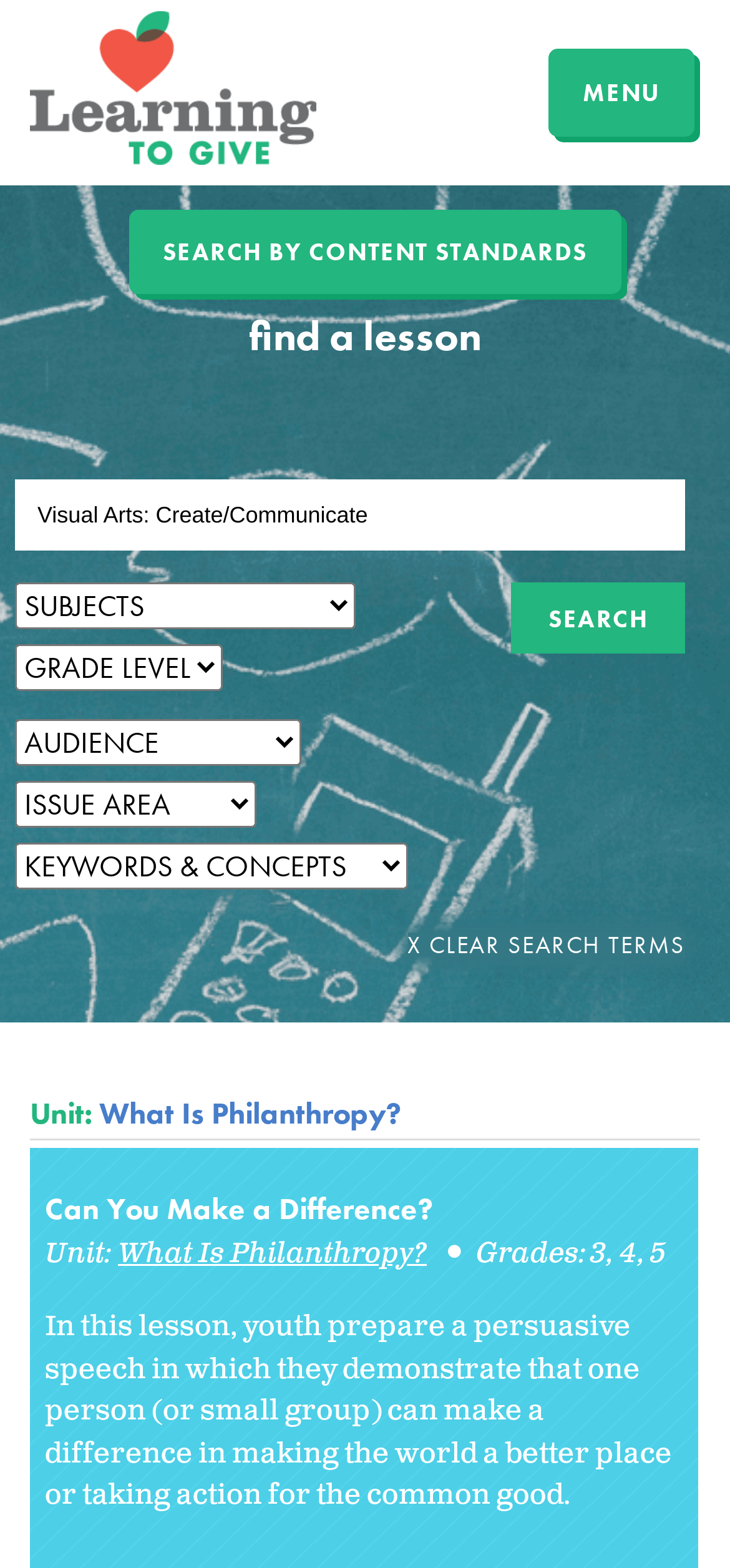Please provide the bounding box coordinate of the region that matches the element description: name="op" value="X Clear Search Terms". Coordinates should be in the format (top-left x, top-left y, bottom-right x, bottom-right y) and all values should be between 0 and 1.

[0.558, 0.594, 0.938, 0.61]